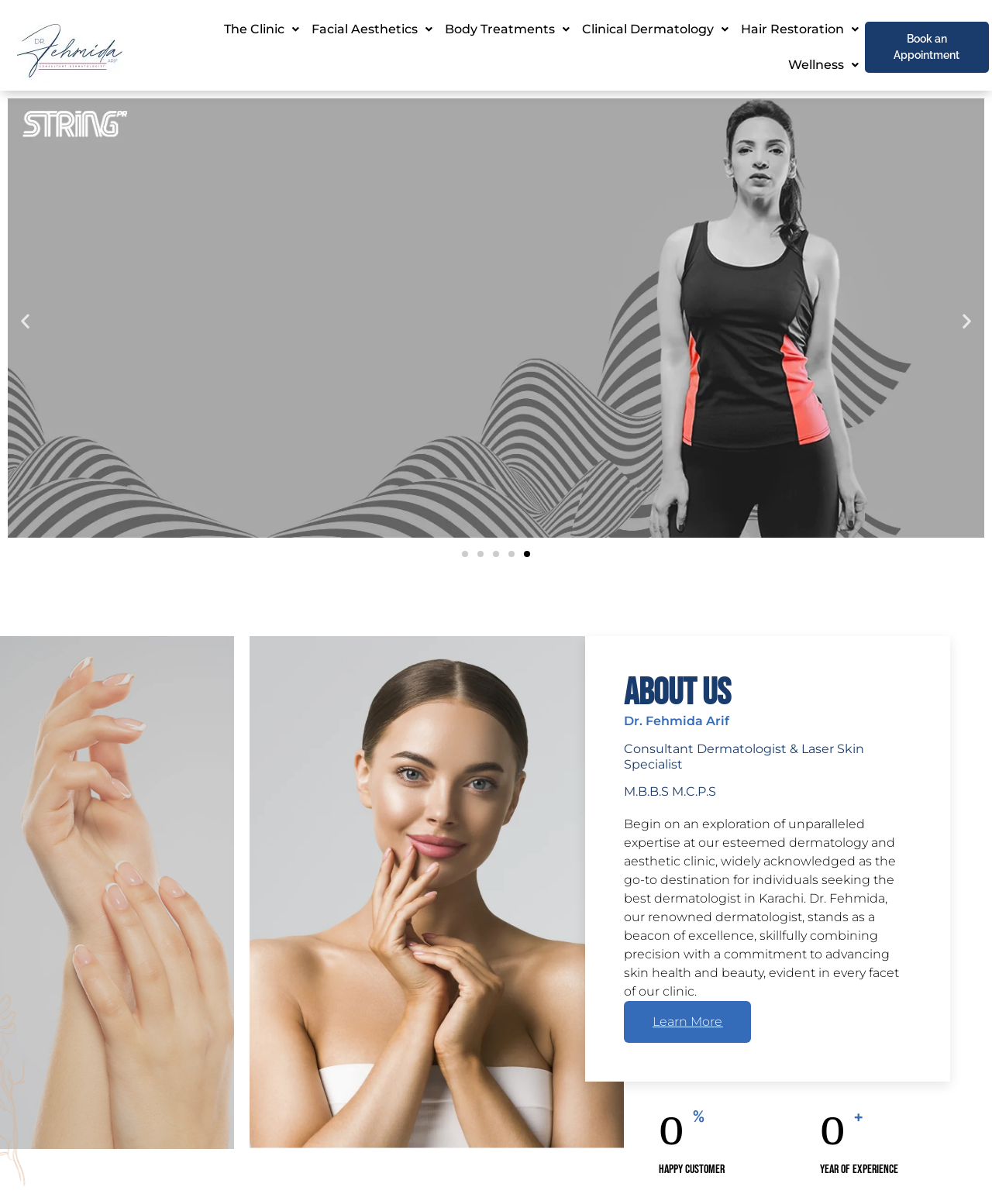What is the profession of Dr. Fehmida Arif?
Please provide a comprehensive answer based on the visual information in the image.

The profession of Dr. Fehmida Arif can be determined by looking at the text 'Consultant Dermatologist & Laser Skin Specialist' which is present below her name on the webpage.